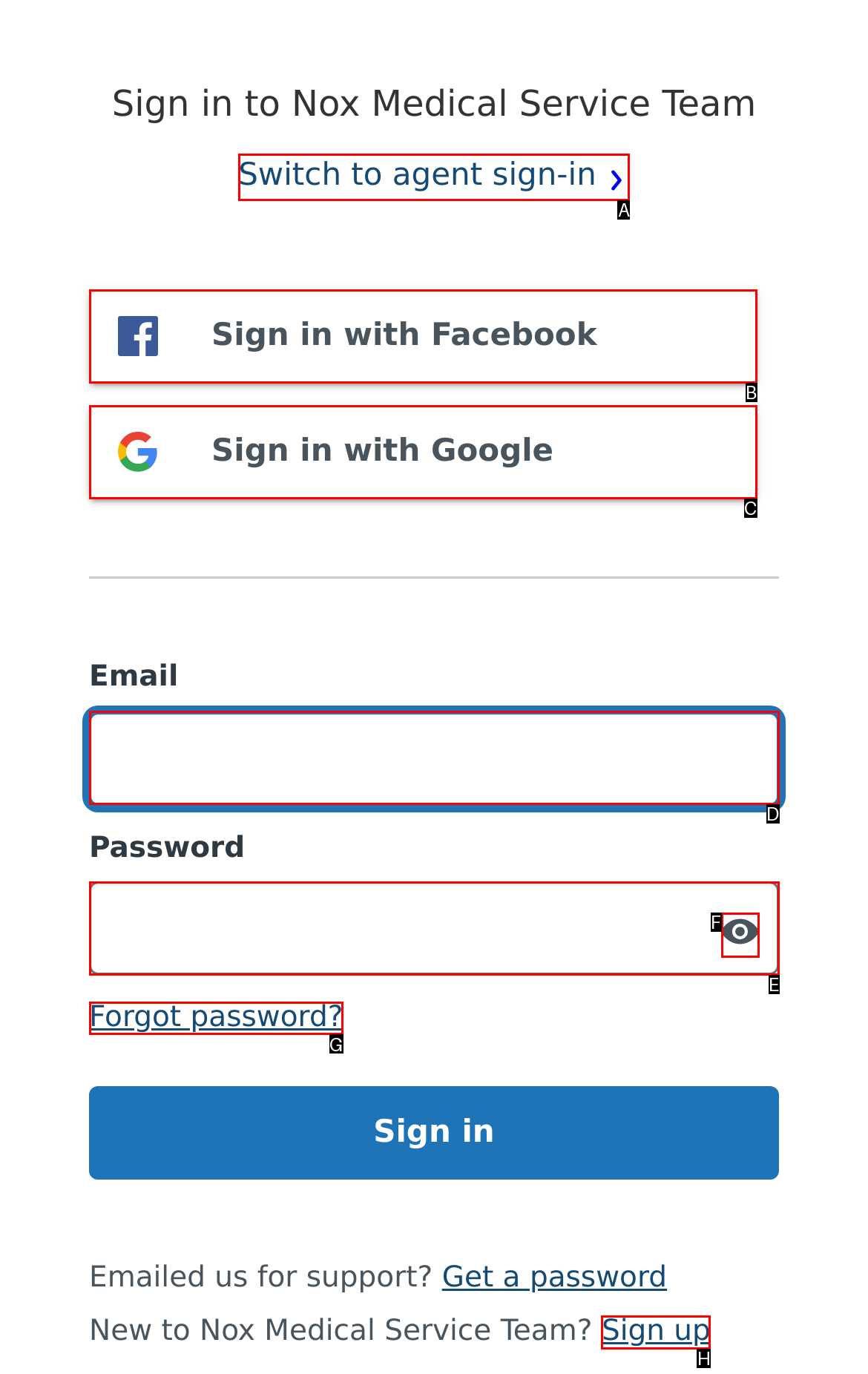Select the correct UI element to complete the task: View the Timeline
Please provide the letter of the chosen option.

None